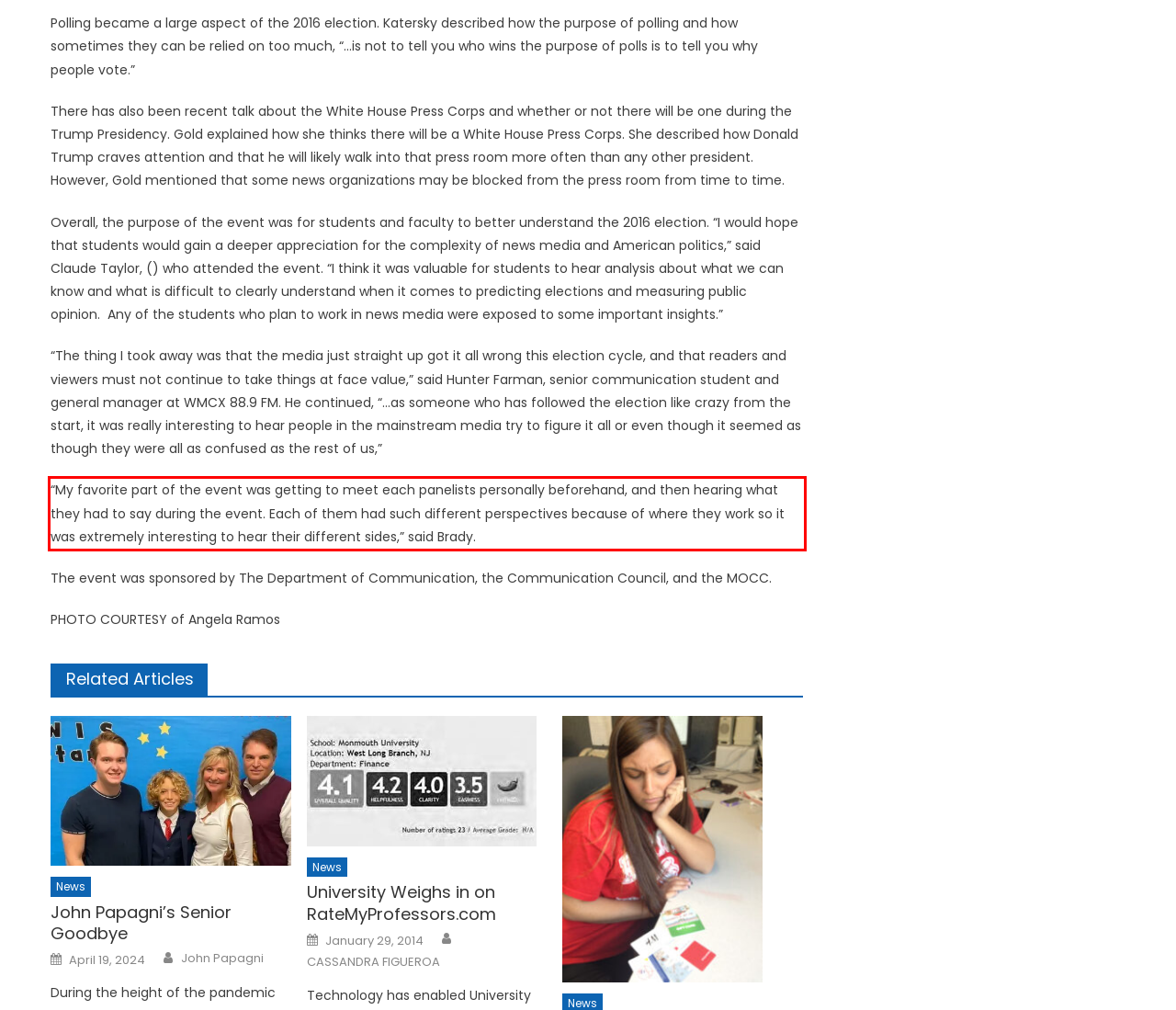You are presented with a webpage screenshot featuring a red bounding box. Perform OCR on the text inside the red bounding box and extract the content.

“My favorite part of the event was getting to meet each panelists personally beforehand, and then hearing what they had to say during the event. Each of them had such different perspectives because of where they work so it was extremely interesting to hear their different sides,” said Brady.